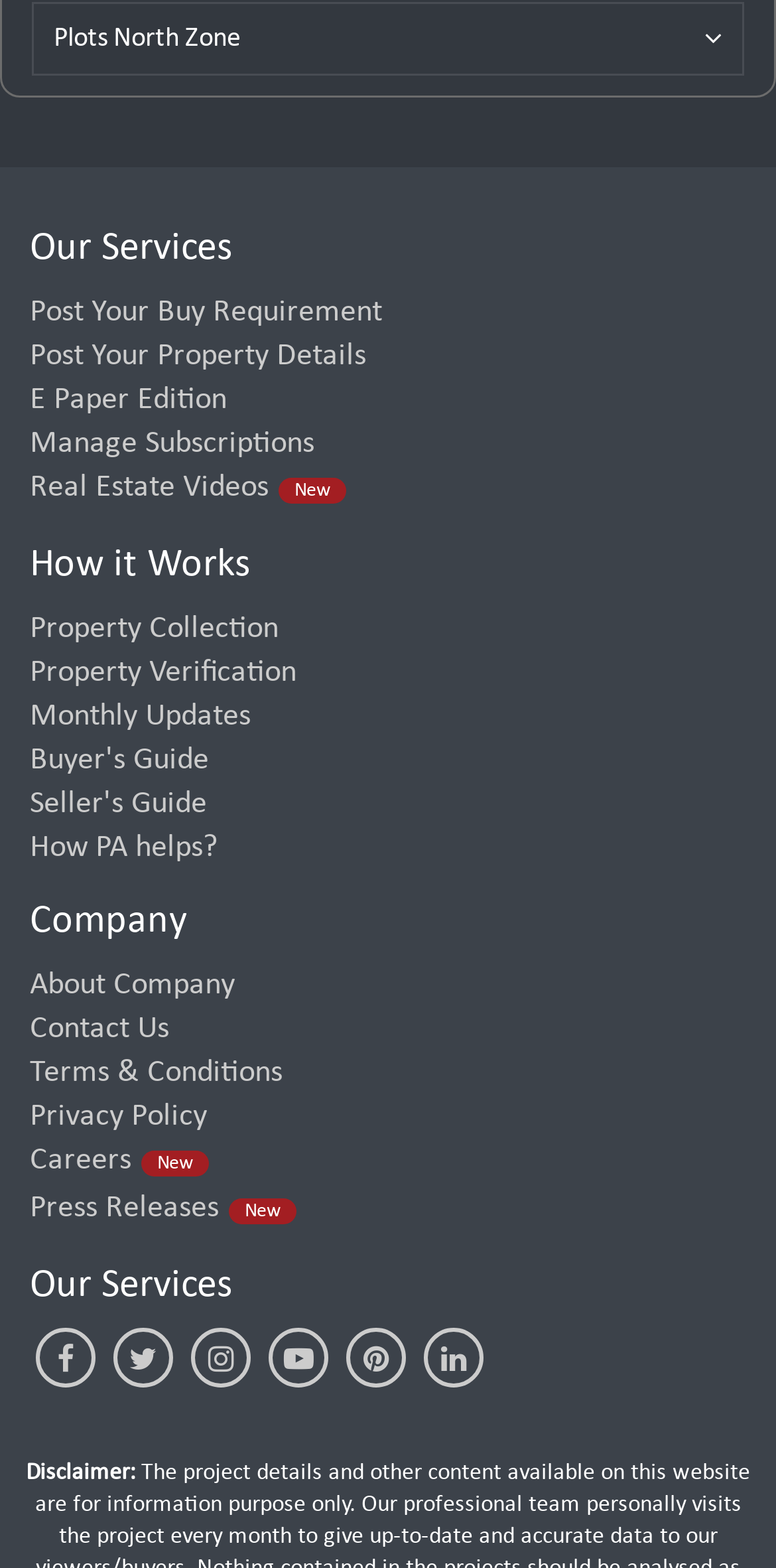Please identify the bounding box coordinates of the area that needs to be clicked to follow this instruction: "click on Flooring".

None